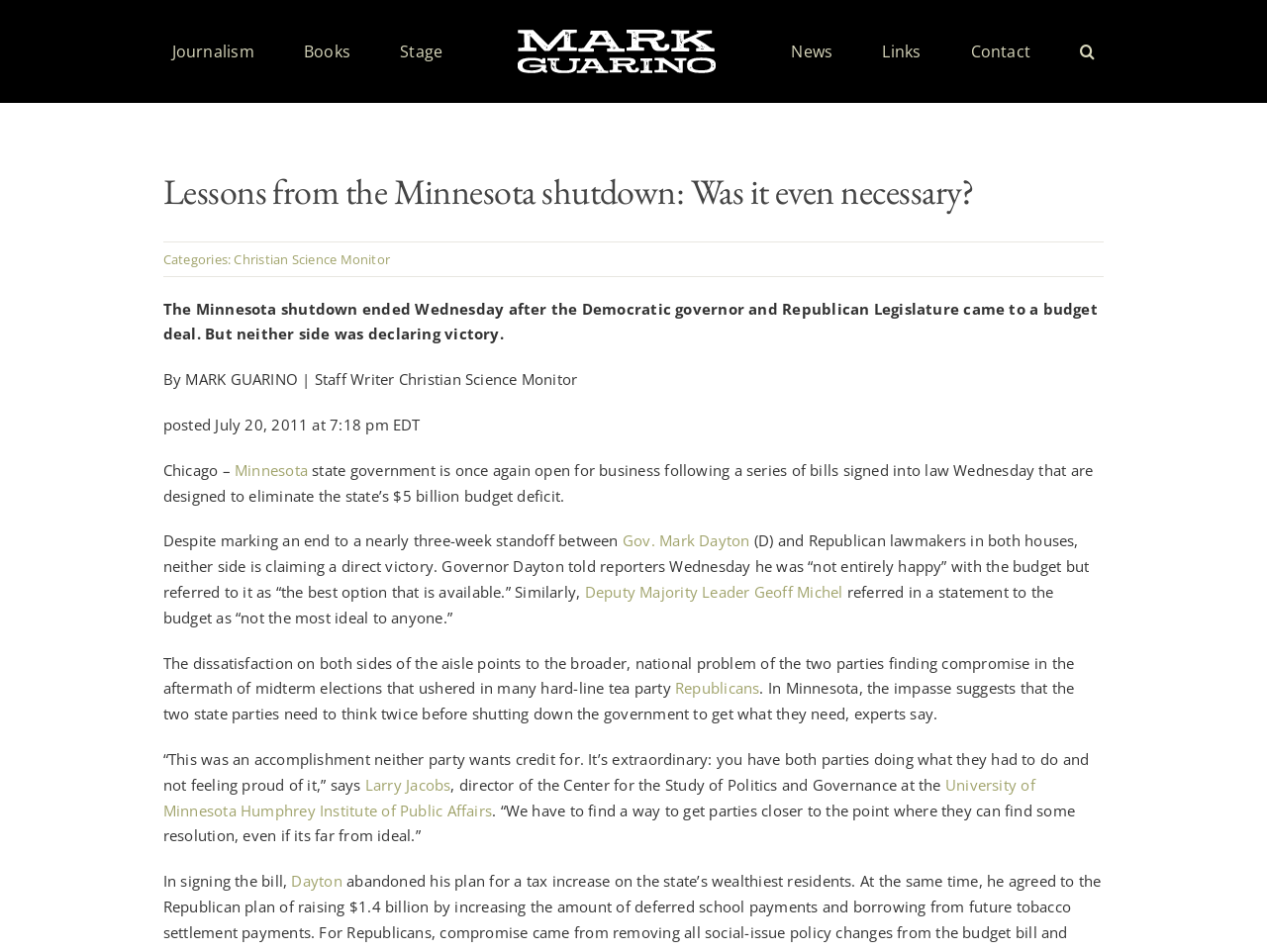Identify the main title of the webpage and generate its text content.

Lessons from the Minnesota shutdown: Was it even necessary?